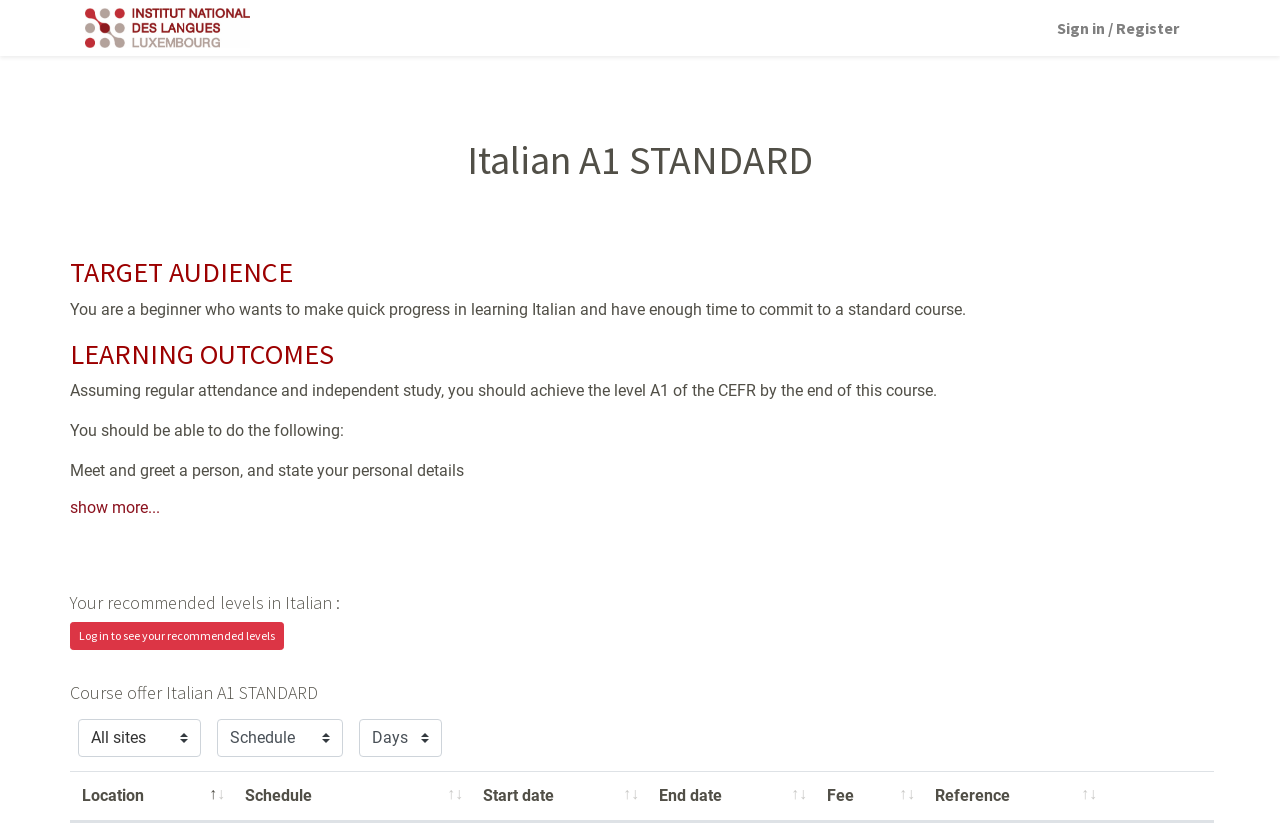What are the columns in the course offer table?
Answer the question with a single word or phrase by looking at the picture.

Location, Schedule, etc.